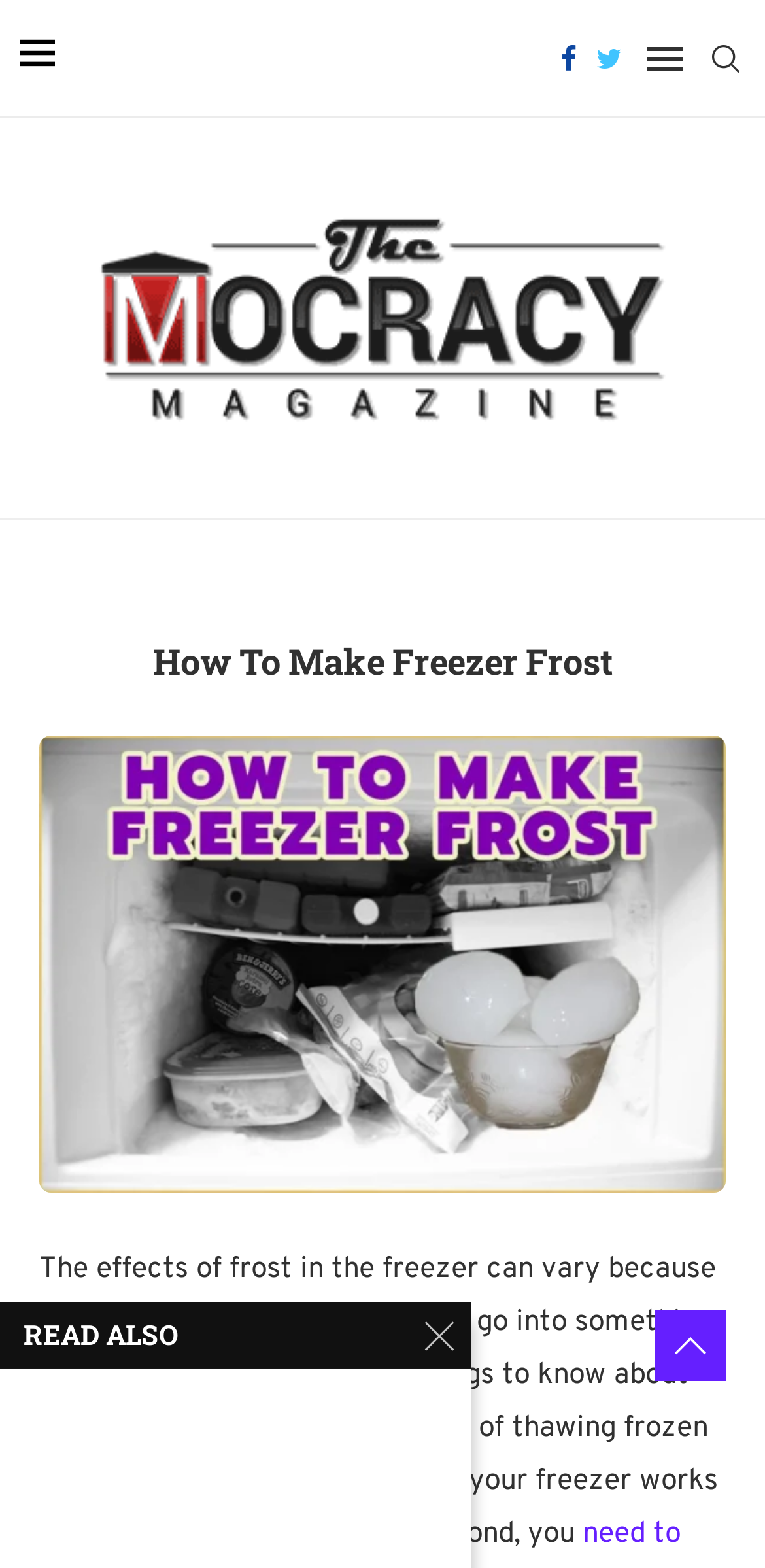Find the bounding box coordinates for the HTML element described as: "alt="The Mocracy"". The coordinates should consist of four float values between 0 and 1, i.e., [left, top, right, bottom].

[0.115, 0.125, 0.885, 0.28]